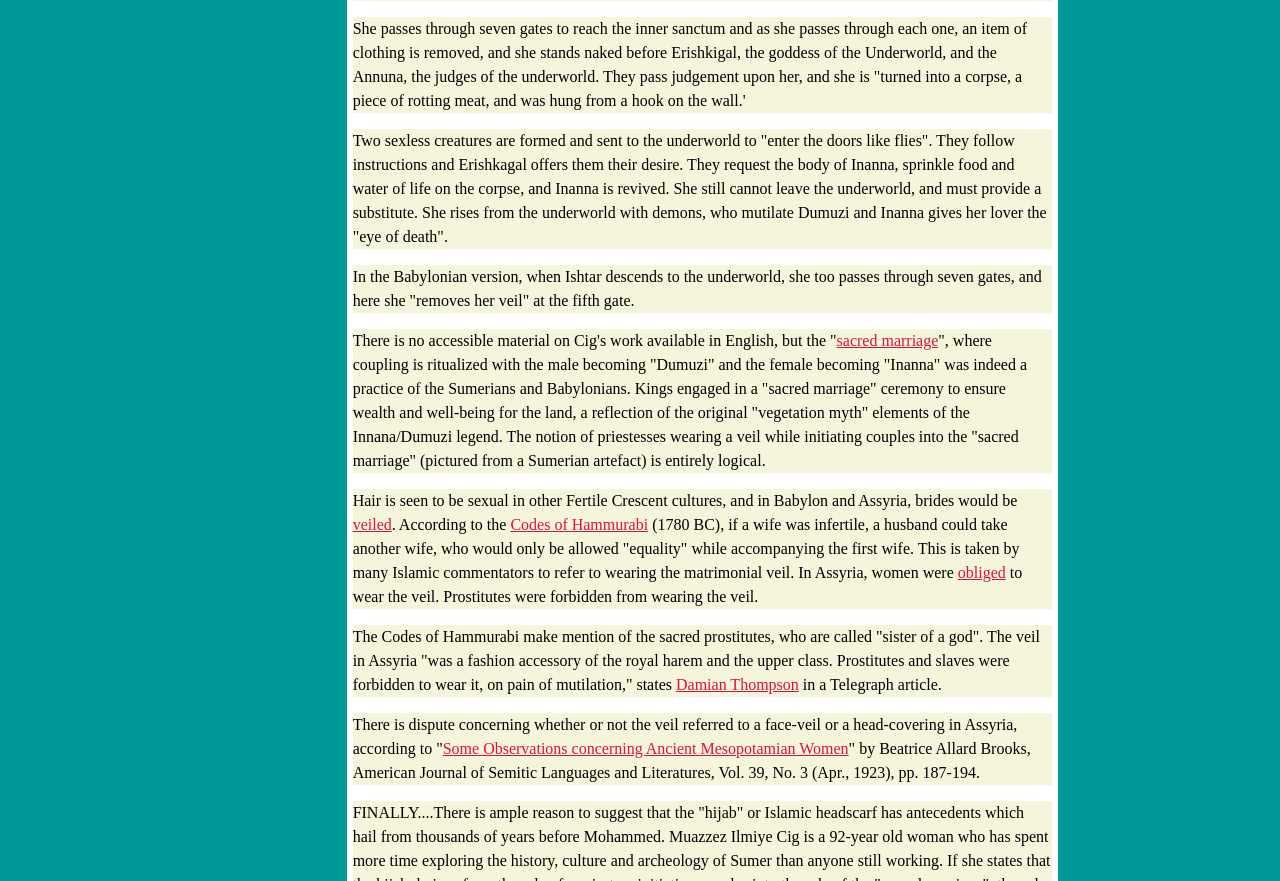Please provide a detailed answer to the question below based on the screenshot: 
What is Inanna's role in the underworld?

According to the text, Inanna is the goddess of the Underworld, and she is judged by the Annuna, the judges of the underworld, after being turned into a corpse and hung from a hook on the wall.